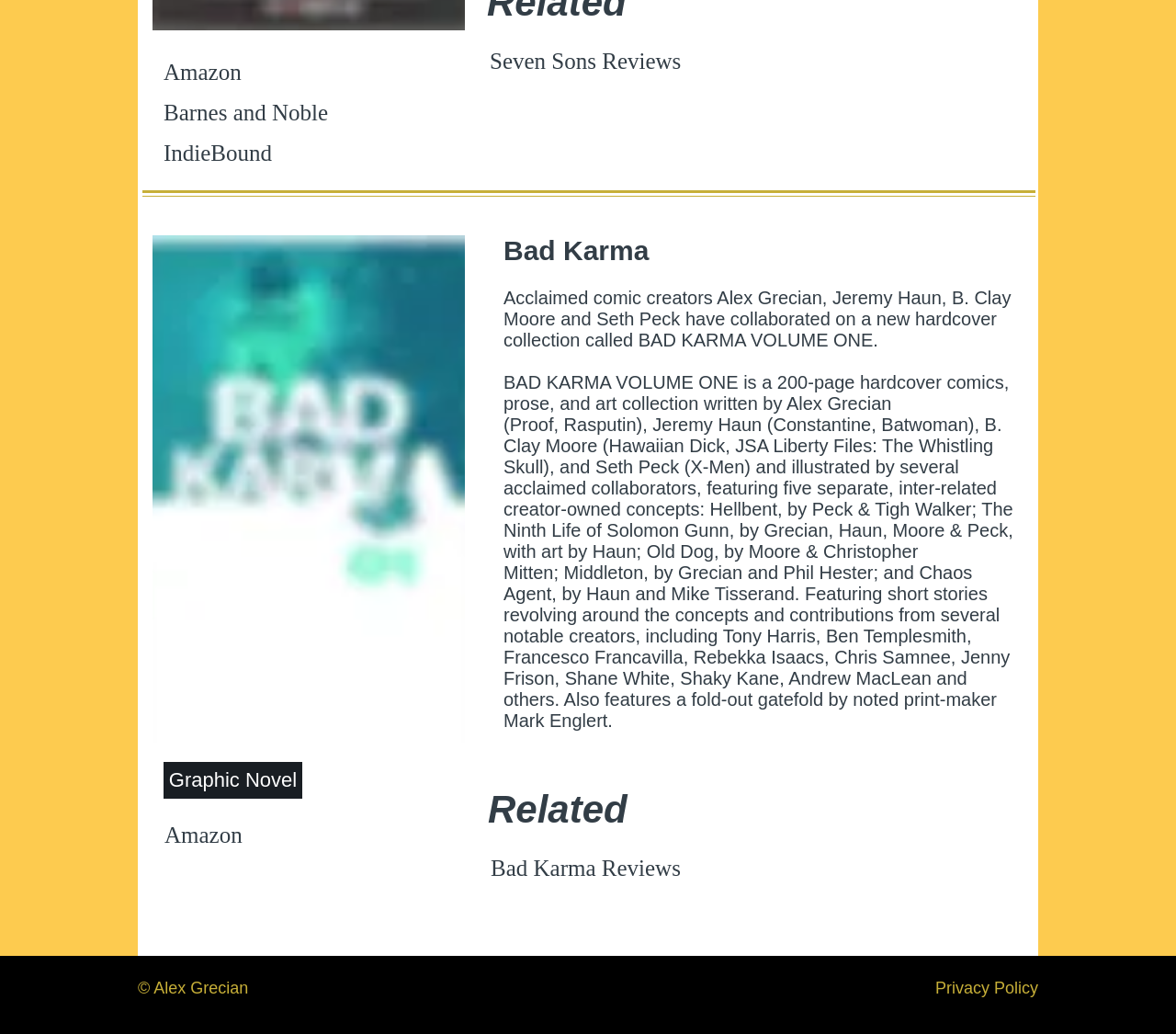Locate the bounding box coordinates of the clickable area to execute the instruction: "Click on the 'Graphic Novel' button". Provide the coordinates as four float numbers between 0 and 1, represented as [left, top, right, bottom].

[0.139, 0.737, 0.257, 0.772]